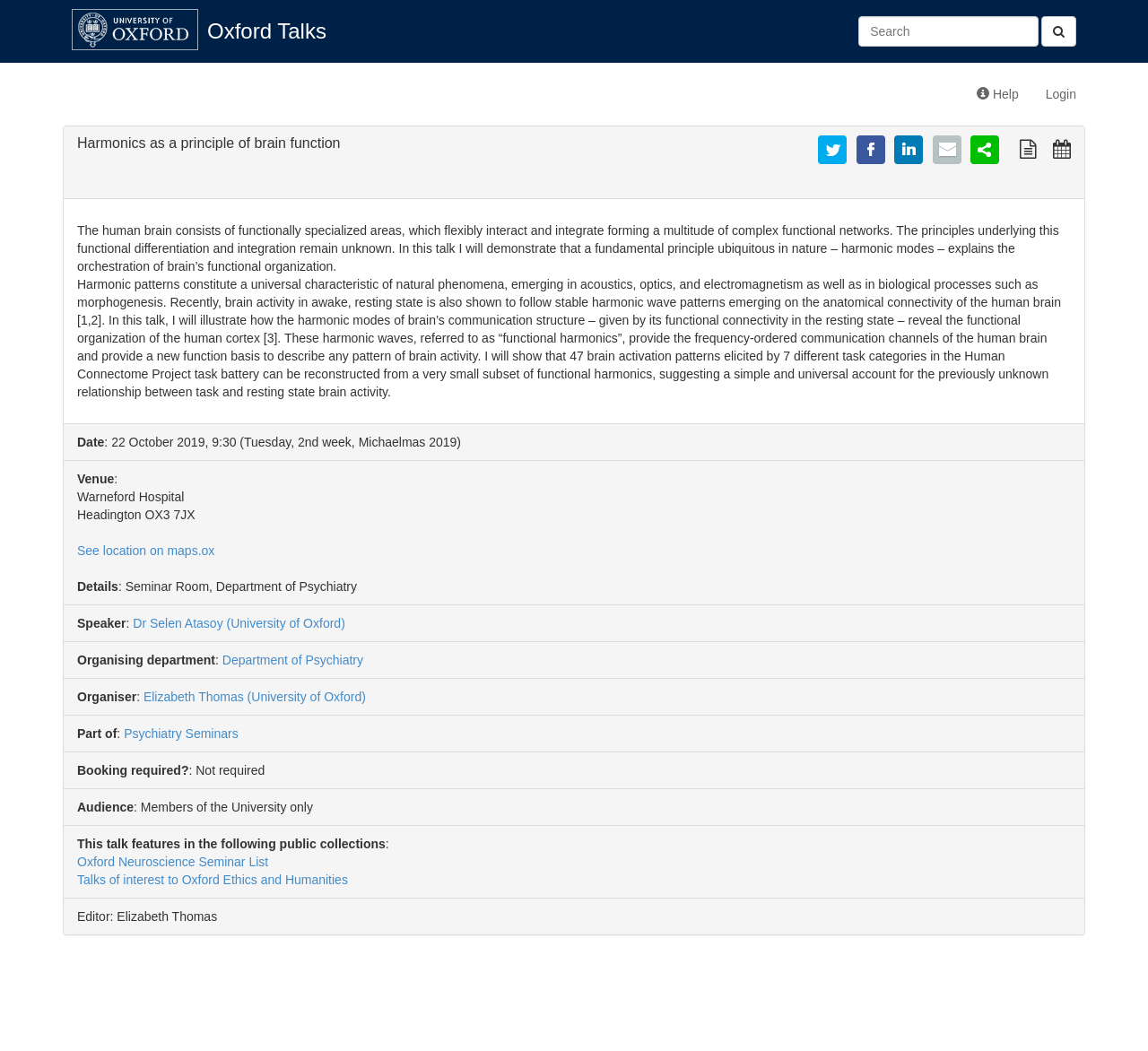Please provide the bounding box coordinates for the element that needs to be clicked to perform the following instruction: "See location on maps.ox". The coordinates should be given as four float numbers between 0 and 1, i.e., [left, top, right, bottom].

[0.067, 0.517, 0.187, 0.531]